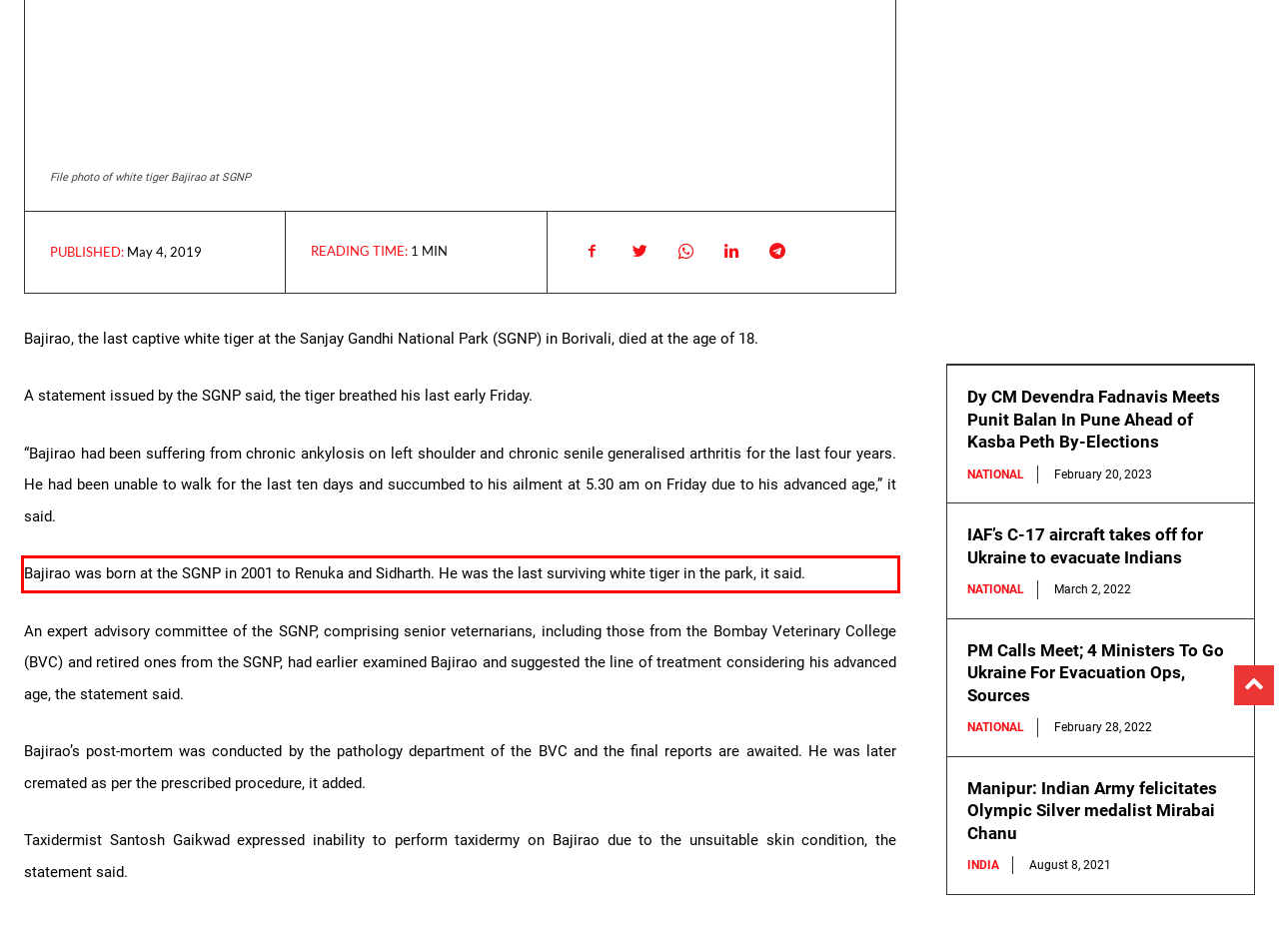Analyze the webpage screenshot and use OCR to recognize the text content in the red bounding box.

Bajirao was born at the SGNP in 2001 to Renuka and Sidharth. He was the last surviving white tiger in the park, it said.